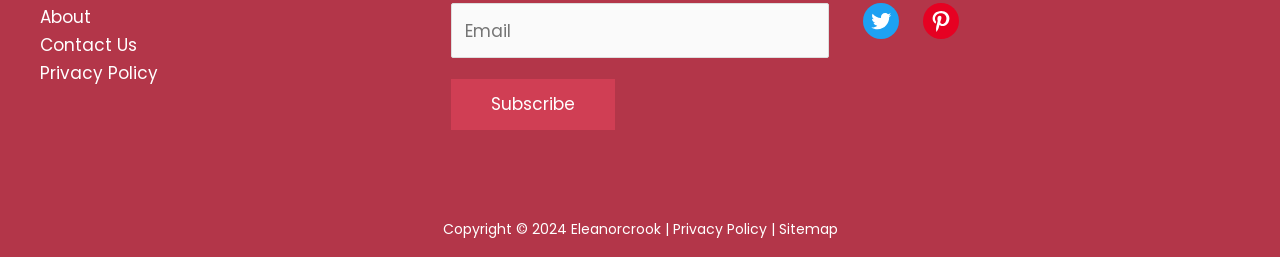Locate the bounding box coordinates of the area to click to fulfill this instruction: "Click on About link". The bounding box should be presented as four float numbers between 0 and 1, in the order [left, top, right, bottom].

[0.031, 0.019, 0.071, 0.112]